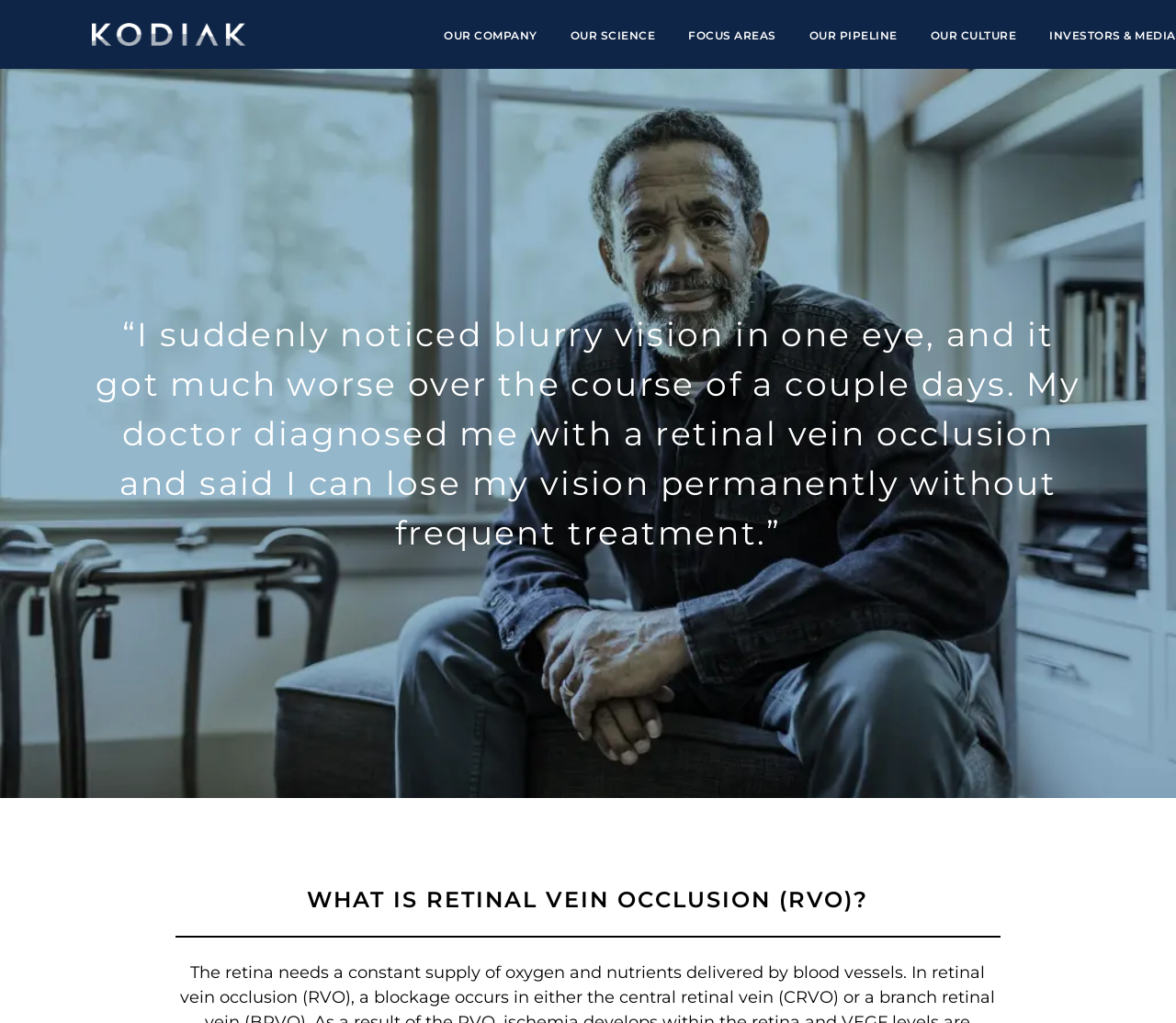What is the disease mentioned in the quote?
Ensure your answer is thorough and detailed.

The quote on the webpage mentions a person's experience with blurry vision, and their doctor's diagnosis of a retinal vein occlusion. This indicates that the disease being referred to is Retinal Vein Occlusion.